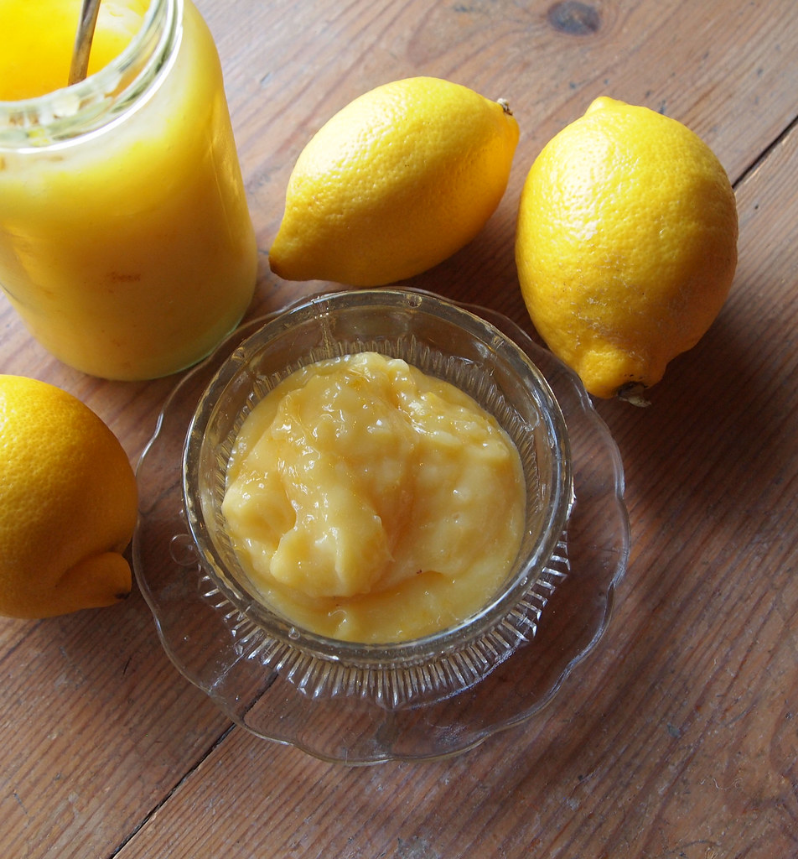Provide an in-depth description of the image you see.

This image showcases a delightful arrangement of homemade lemon curd alongside fresh lemons, all beautifully presented on a rustic wooden surface. At the center, a glass dish contains a generous scoop of the creamy, yellow lemon curd, invitingly smooth and glossy. Surrounding the dish are vibrant, ripe lemons, adding a touch of freshness and a pop of color to the scene. In the background, a jar of lemon curd sits partially visible, hinting at the goodness contained within. This visually appealing composition evokes a sense of warmth and culinary creativity, perfect for inspiring recipes that incorporate the delightful tartness of lemon.